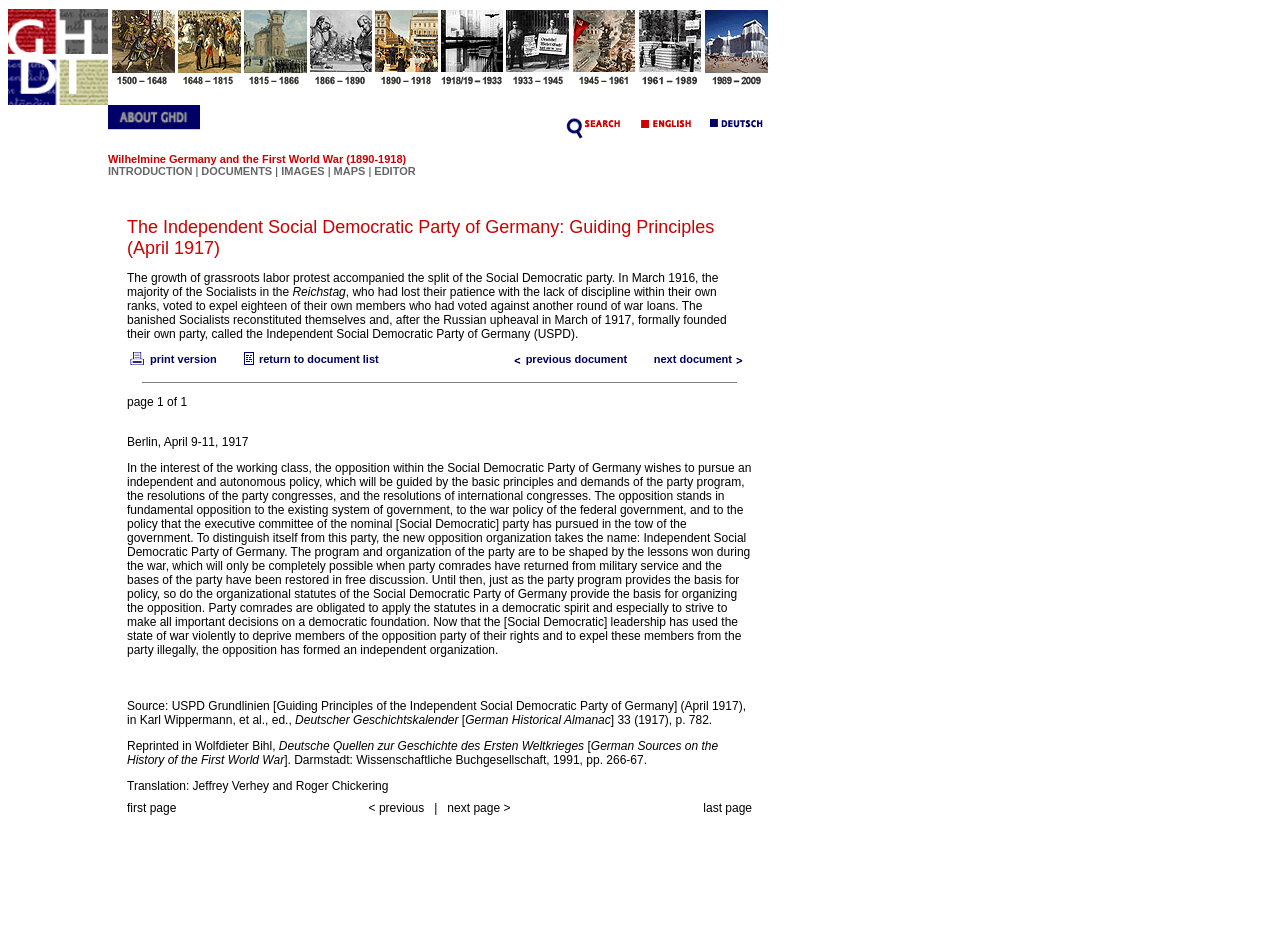Please identify the bounding box coordinates of the element on the webpage that should be clicked to follow this instruction: "read the Guiding Principles of the Independent Social Democratic Party of Germany". The bounding box coordinates should be given as four float numbers between 0 and 1, formatted as [left, top, right, bottom].

[0.084, 0.195, 0.602, 0.88]